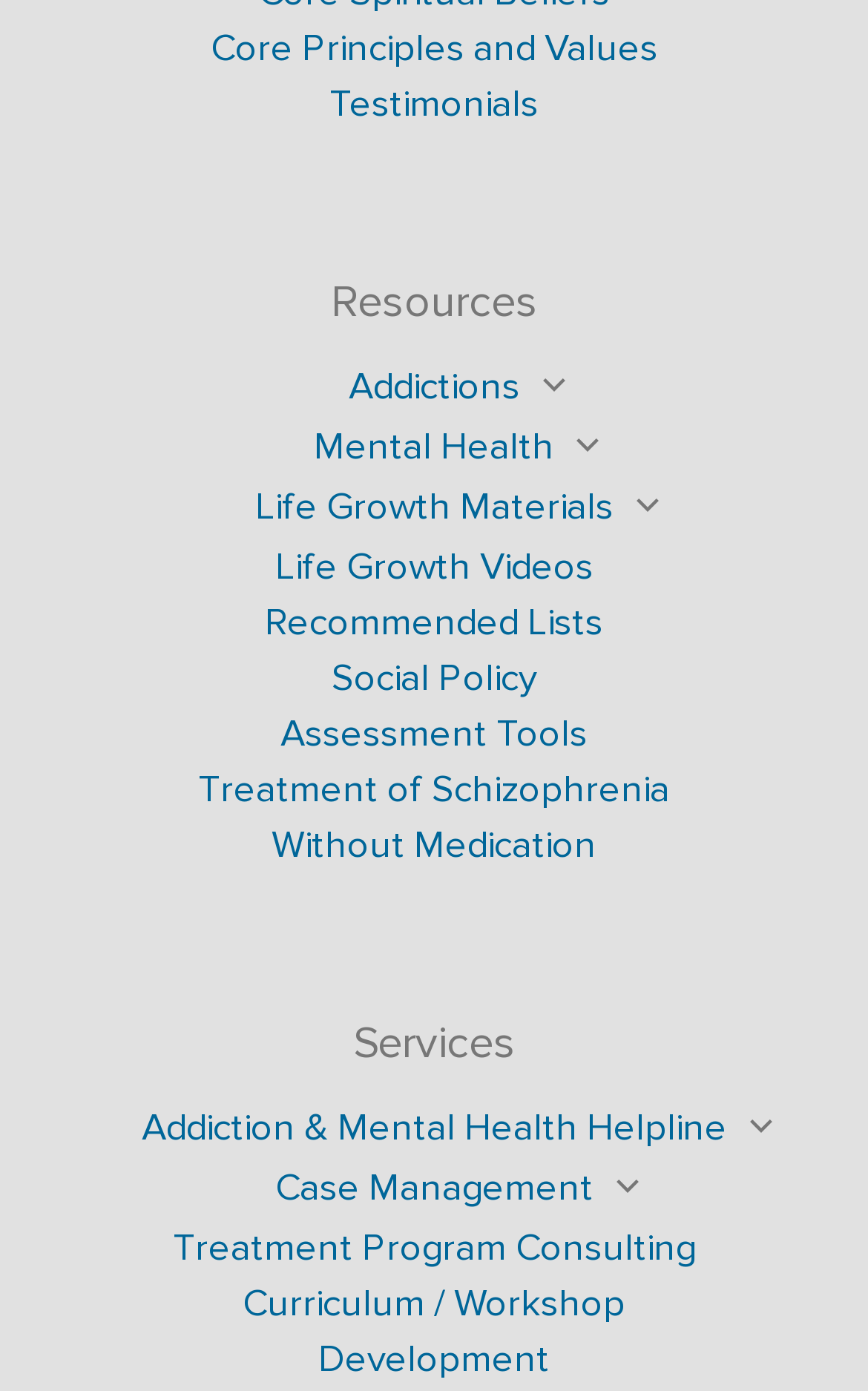What is the focus of the 'Treatment Program Consulting' link?
We need a detailed and exhaustive answer to the question. Please elaborate.

The link 'Treatment Program Consulting' is likely intended to provide consulting services for organizations or individuals seeking to develop or improve their treatment programs, as indicated by its placement among other service-related links.